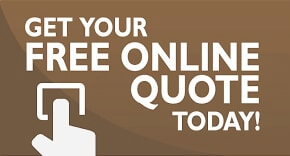Describe the image with as much detail as possible.

This image features a prominent call to action inviting visitors to obtain a free online quote from Sheffield Translation Services. The design includes a stylized hand icon, suggesting a user-friendly interaction, along with bold text that clearly states: "GET YOUR FREE ONLINE QUOTE TODAY!" set against an appealing brown background. This visual element is strategically placed to attract attention and encourage potential clients to engage with the service, highlighting the availability of quick and accessible translation quotations for interested individuals.